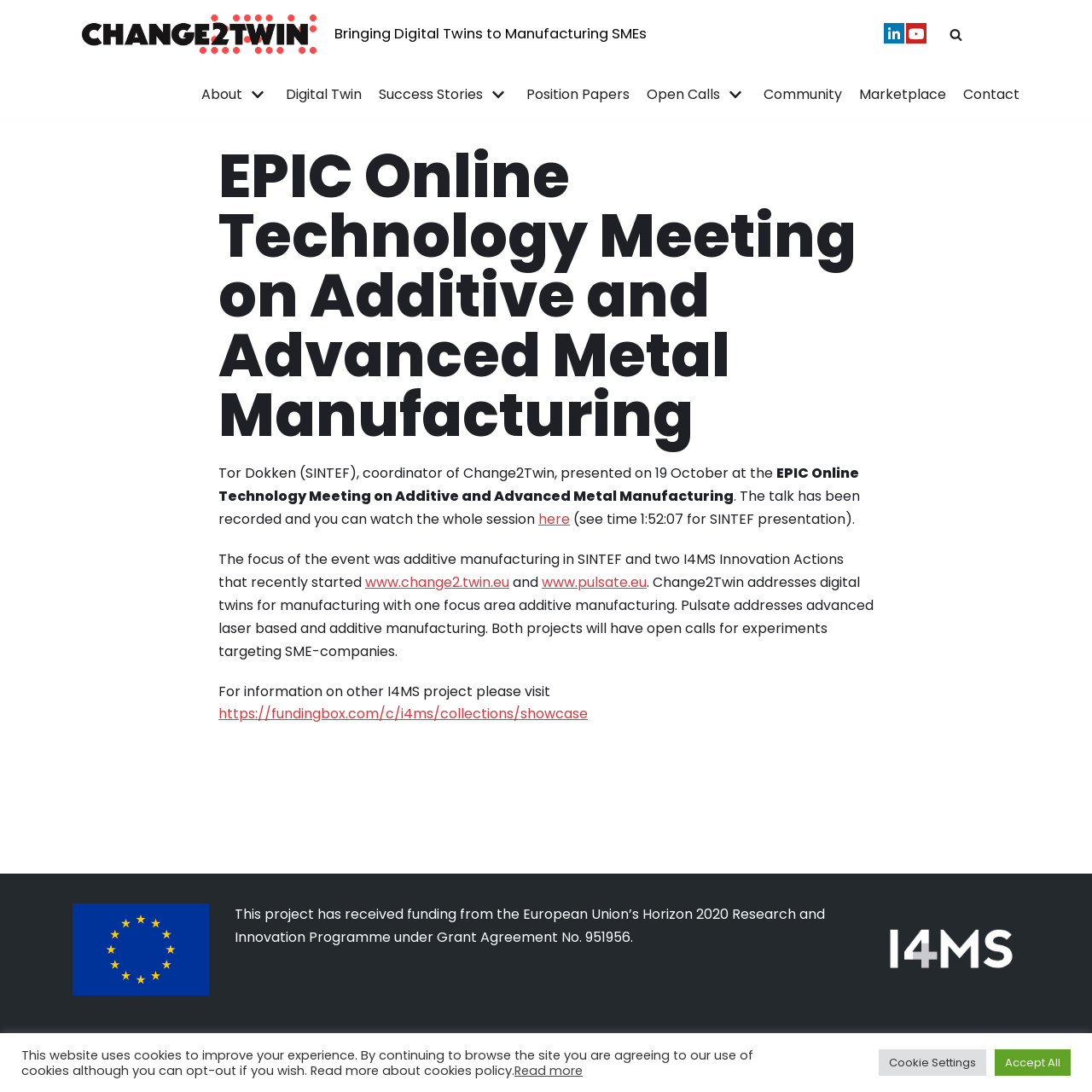Could you determine the bounding box coordinates of the clickable element to complete the instruction: "Read more about the EPIC Online Technology Meeting"? Provide the coordinates as four float numbers between 0 and 1, i.e., [left, top, right, bottom].

[0.2, 0.134, 0.8, 0.408]